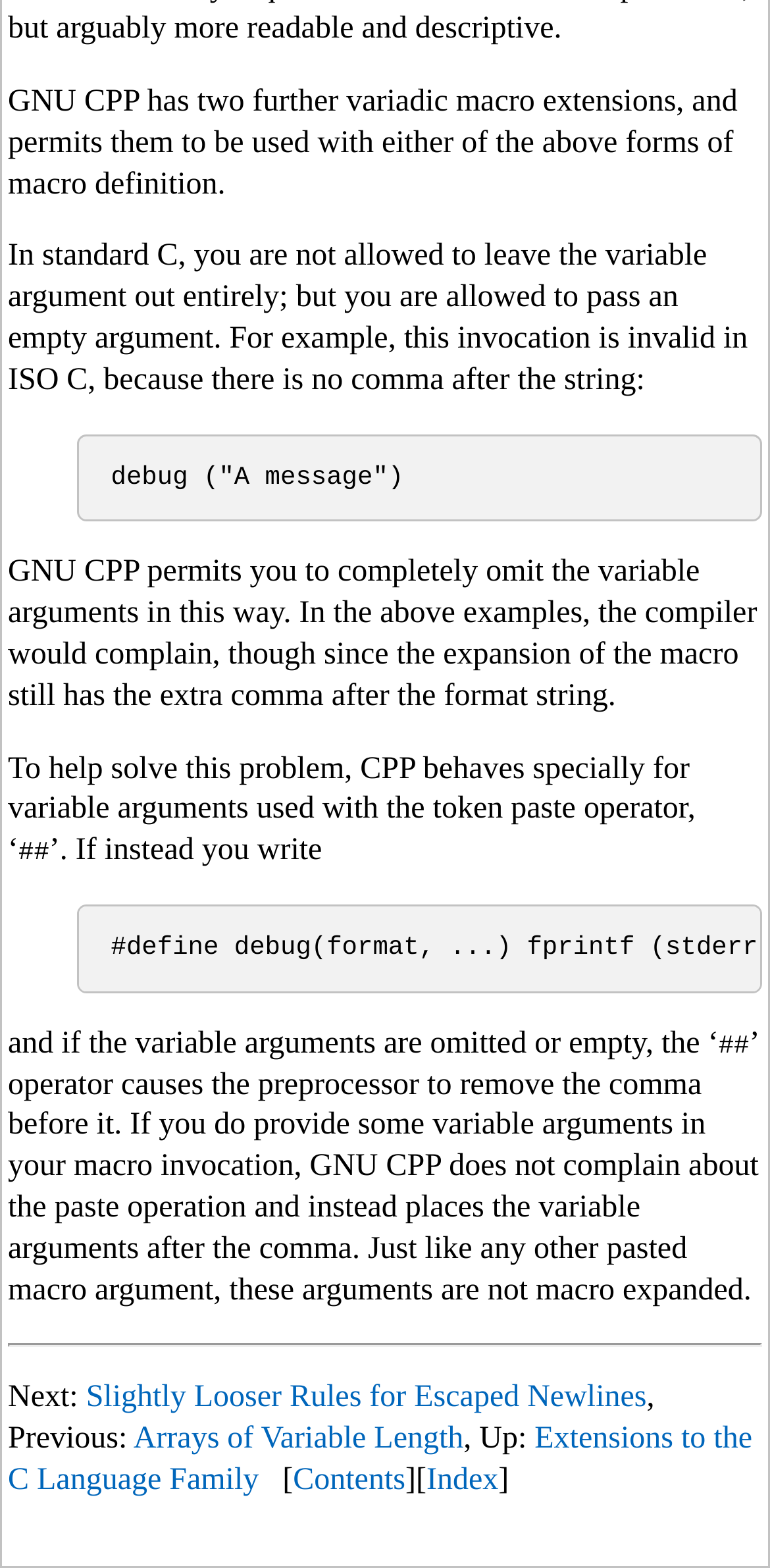What are the navigation options at the bottom of the page?
Answer the question with a single word or phrase derived from the image.

Next, Previous, Up, Contents, Index